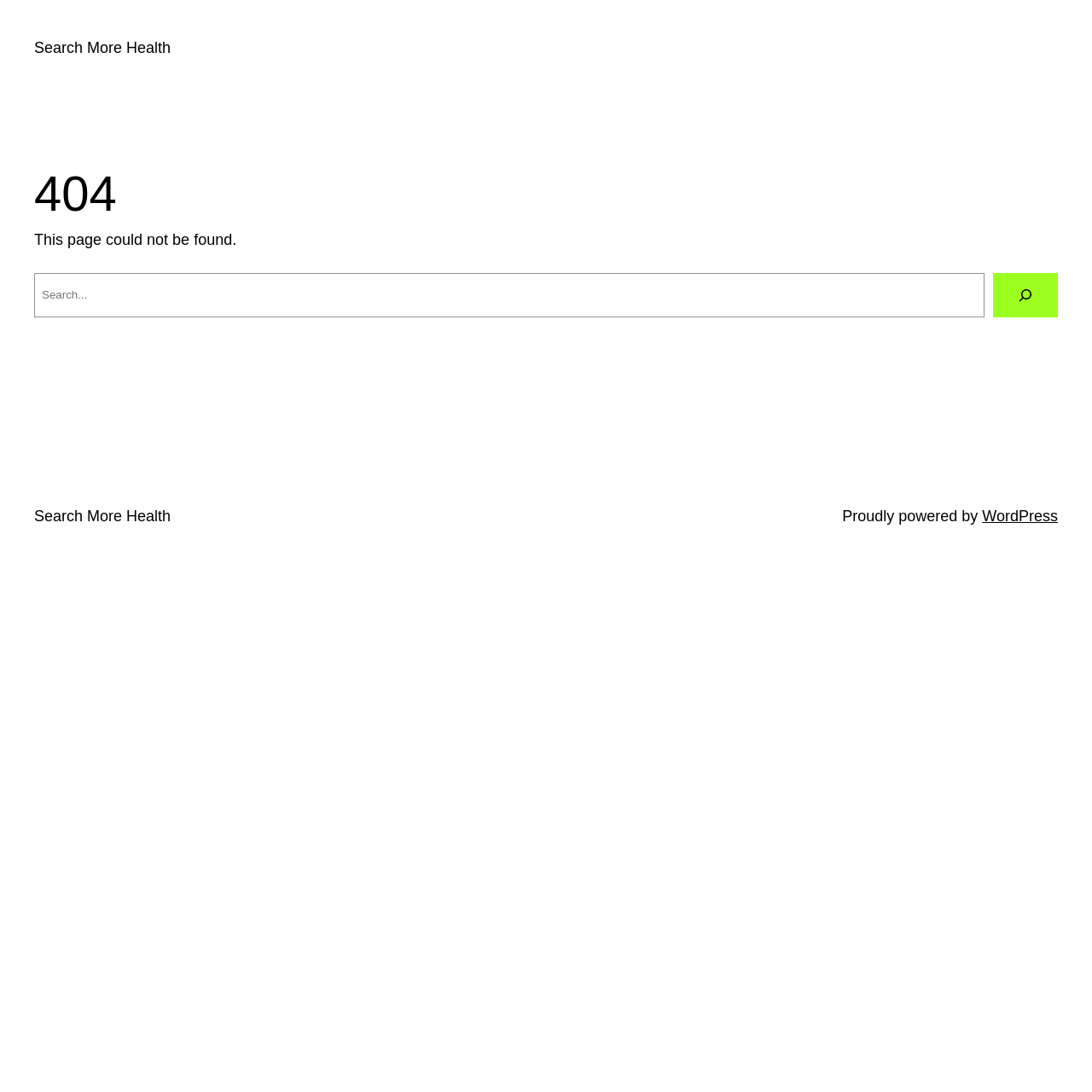What is the purpose of the search box?
Refer to the image and provide a one-word or short phrase answer.

Search the website